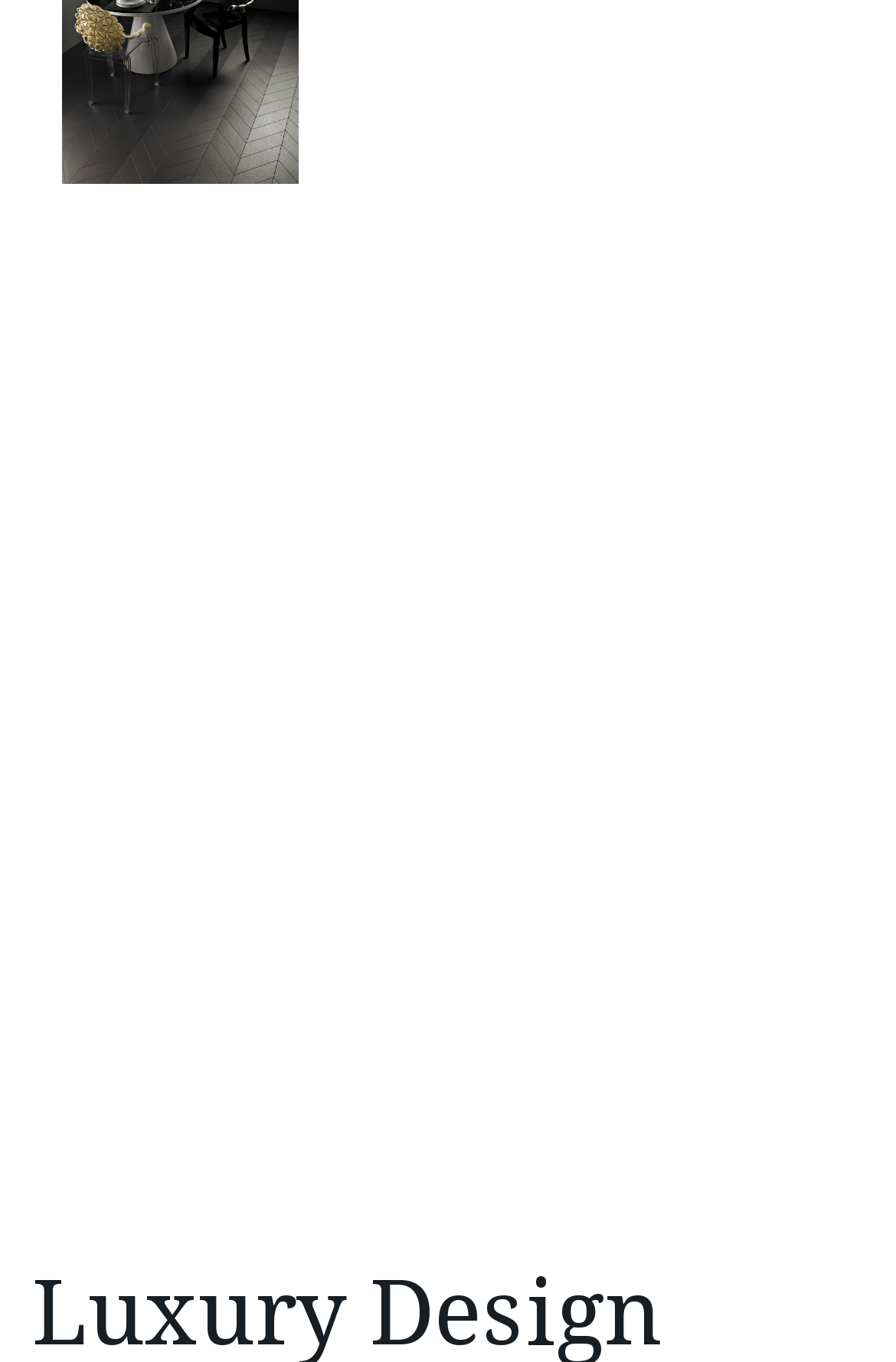Are the images of similar sizes?
Based on the content of the image, thoroughly explain and answer the question.

By comparing the bounding box coordinates of the figure elements, I noticed that they have similar widths and heights, indicating that the images are of similar sizes.